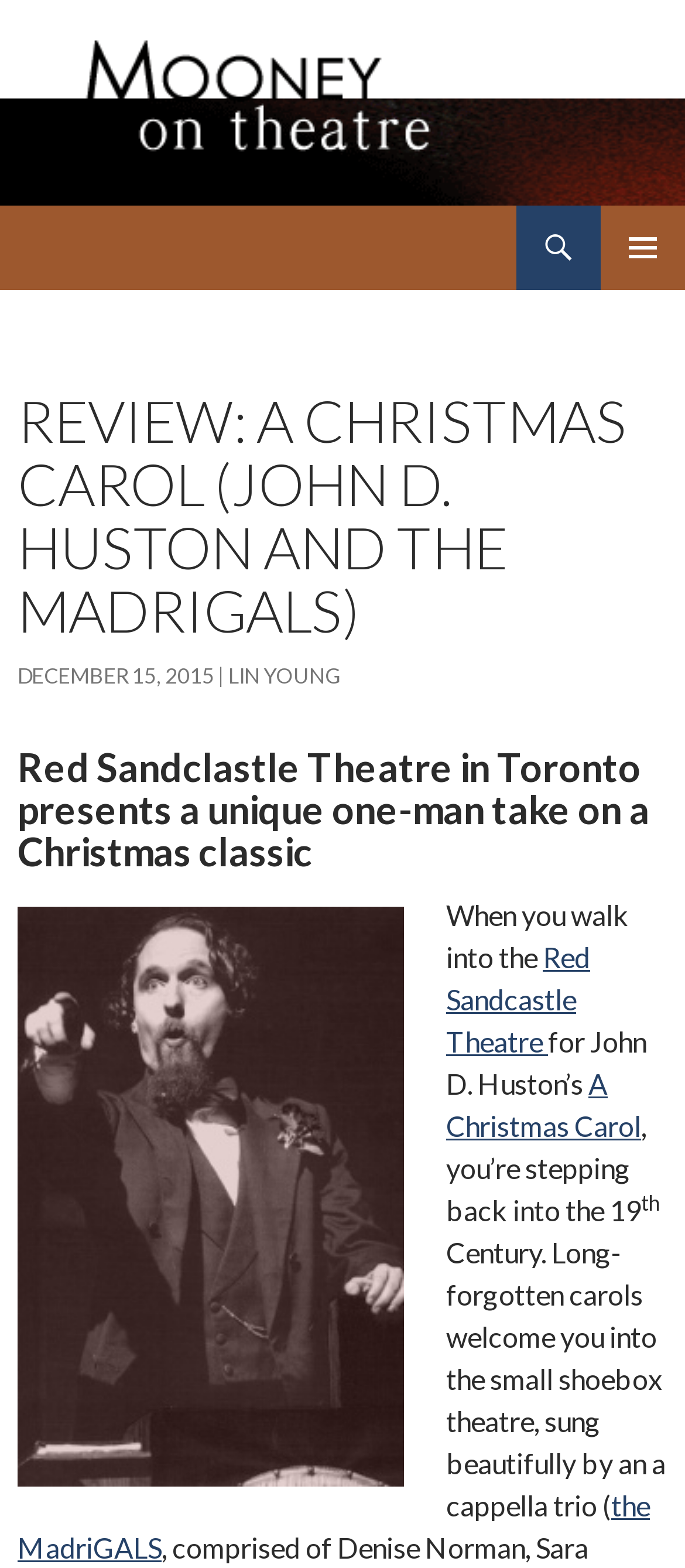Identify the bounding box of the HTML element described as: "Lin Young".

[0.333, 0.422, 0.497, 0.439]